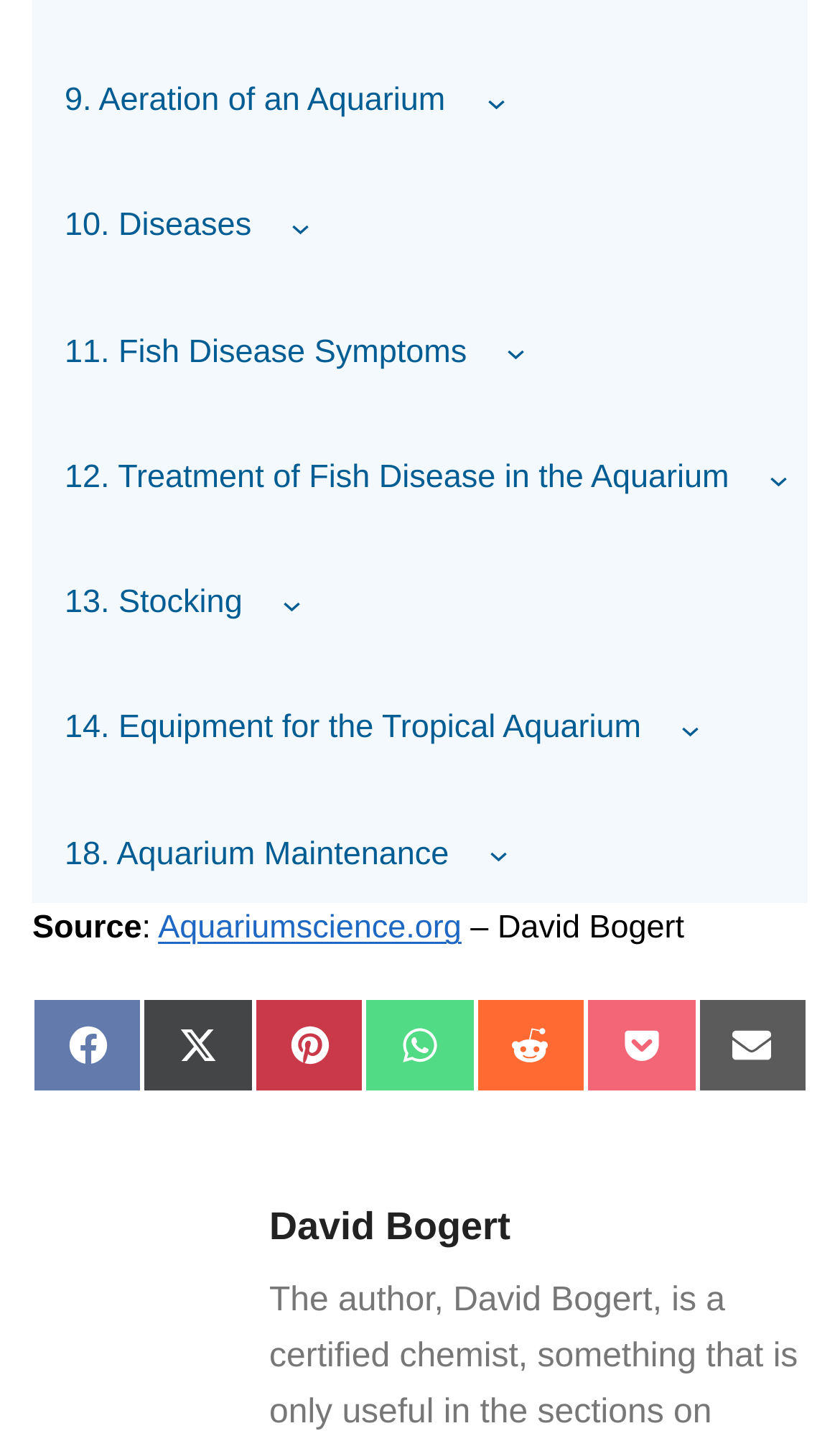Kindly determine the bounding box coordinates for the clickable area to achieve the given instruction: "Visit Aquariumscience.org".

[0.188, 0.634, 0.549, 0.659]